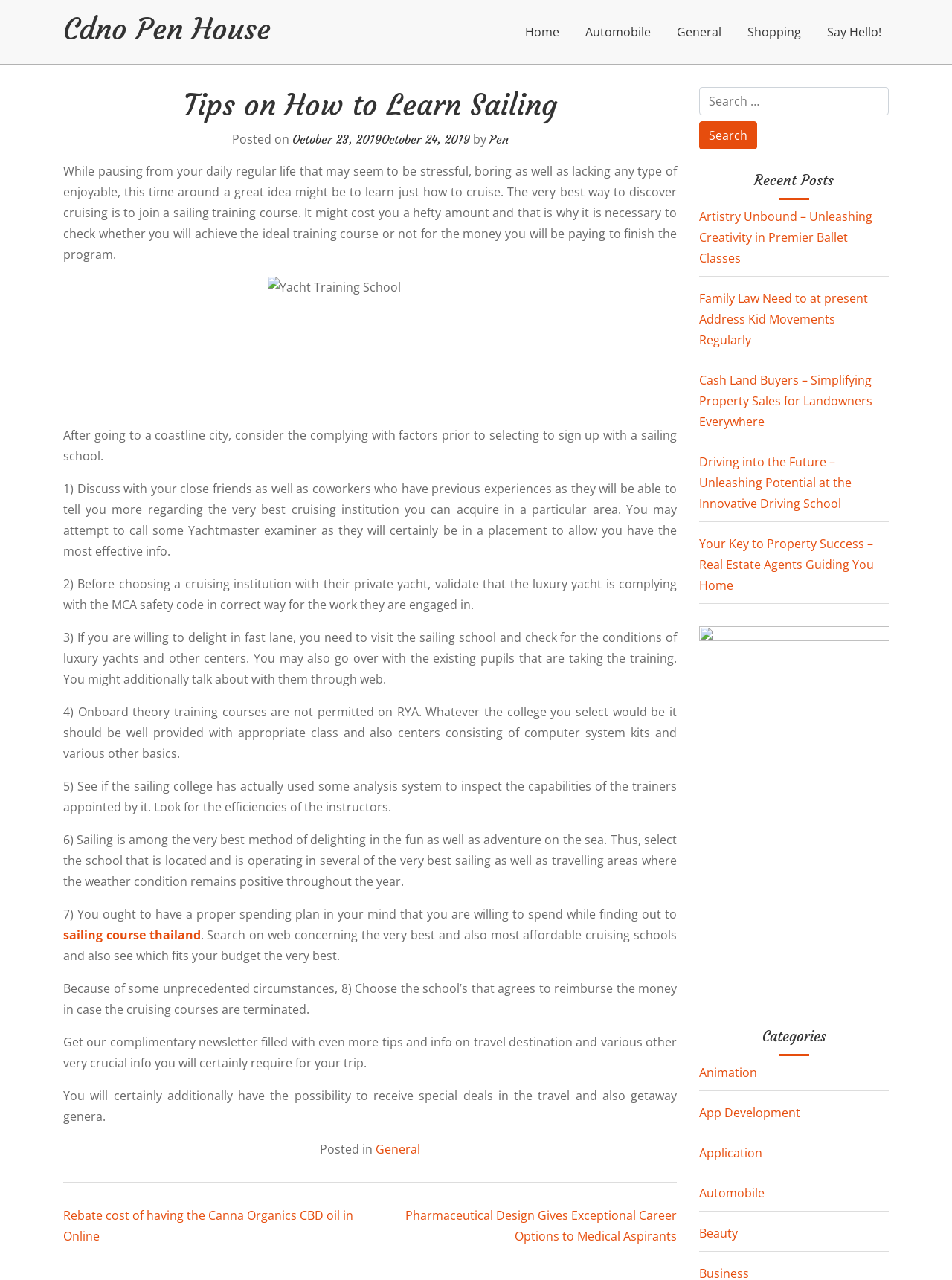Kindly provide the bounding box coordinates of the section you need to click on to fulfill the given instruction: "Click on the 'Cdno Pen House' link".

[0.066, 0.008, 0.284, 0.037]